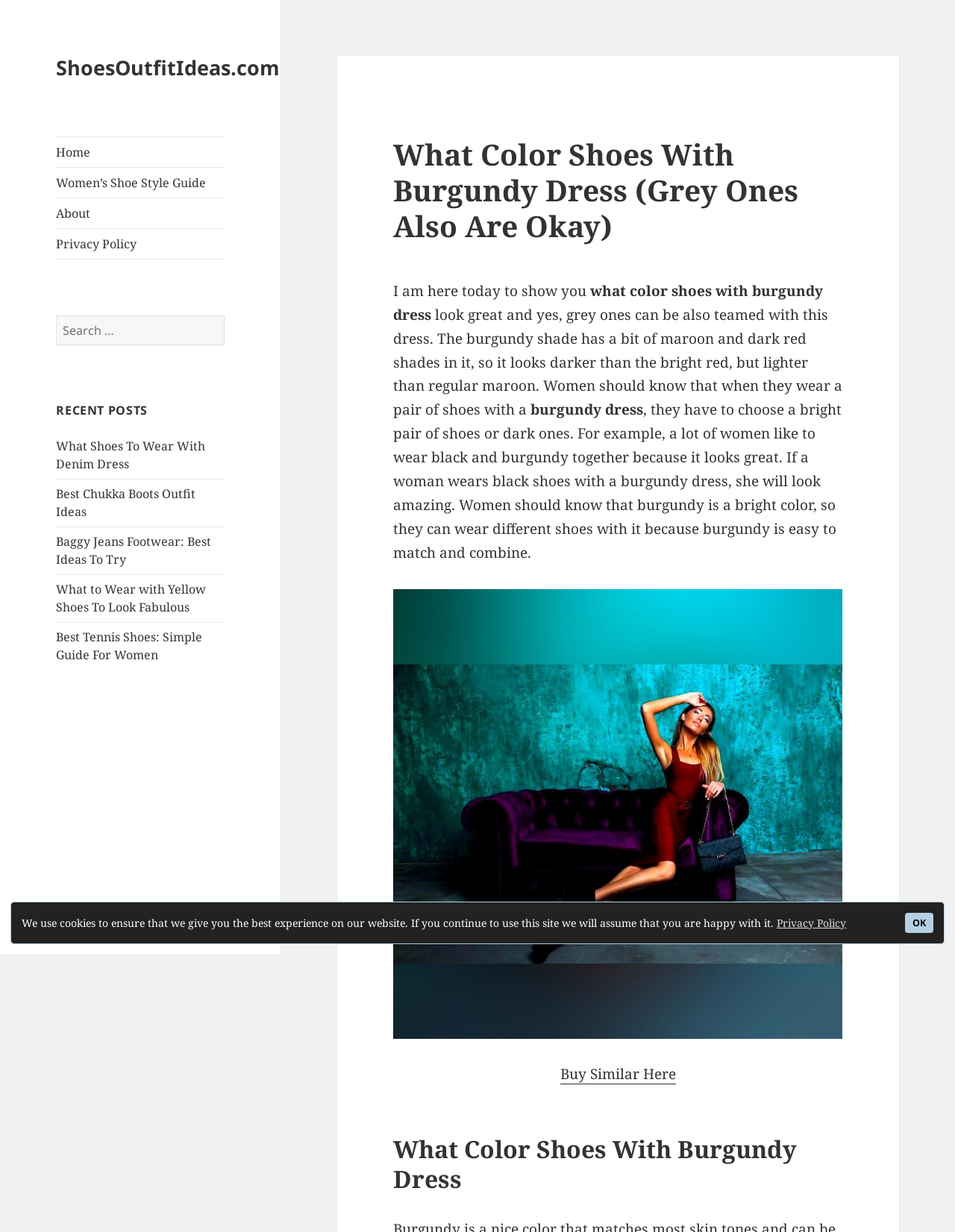Determine the bounding box coordinates of the region I should click to achieve the following instruction: "Go to Home page". Ensure the bounding box coordinates are four float numbers between 0 and 1, i.e., [left, top, right, bottom].

[0.059, 0.111, 0.235, 0.135]